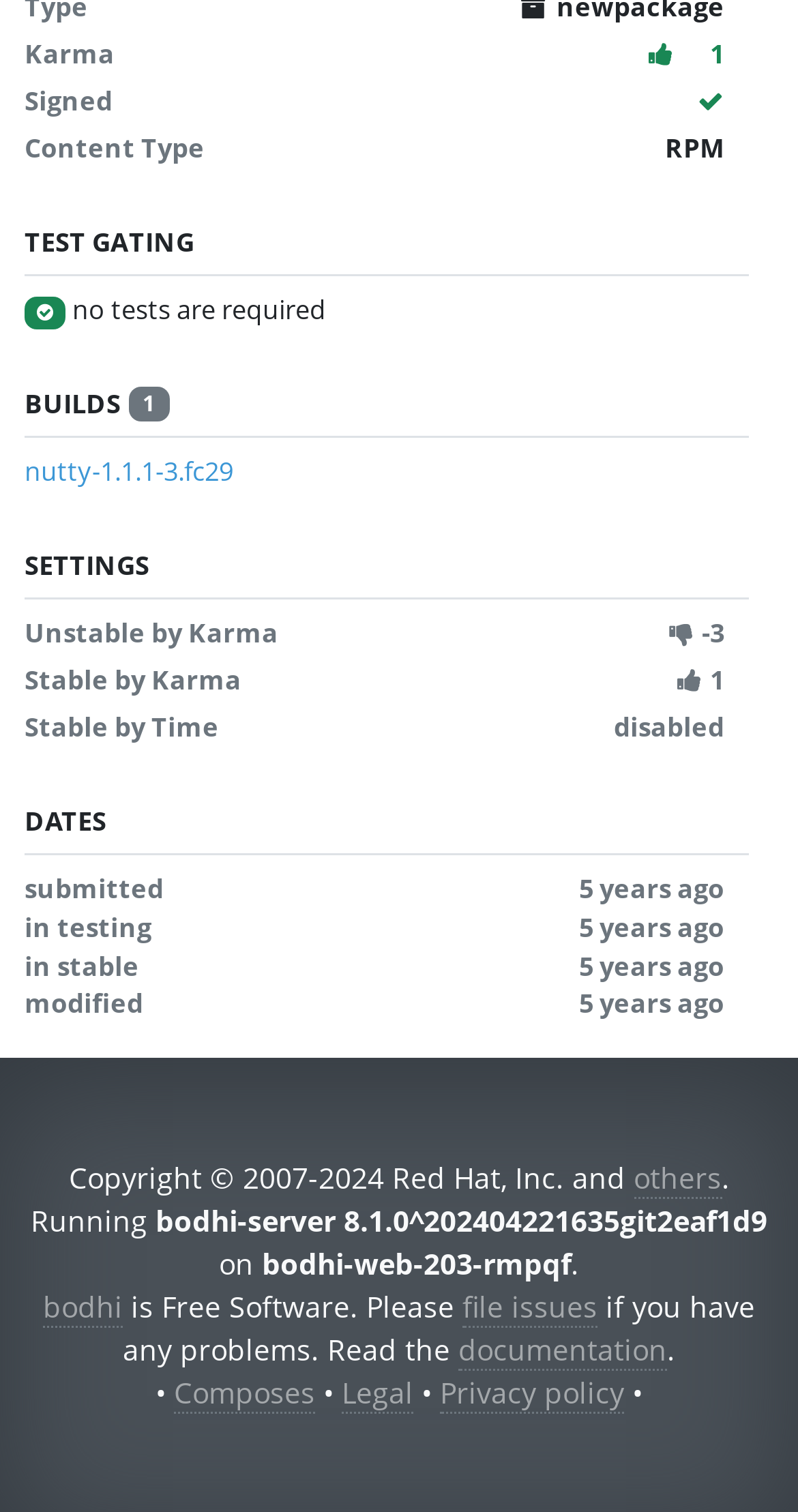What is the current status of the update?
Utilize the information in the image to give a detailed answer to the question.

The current status of the update can be found in the section labeled 'DATES' which is located in the middle of the webpage. The text 'in testing' is displayed in this section, indicating that the update is currently in the testing phase.